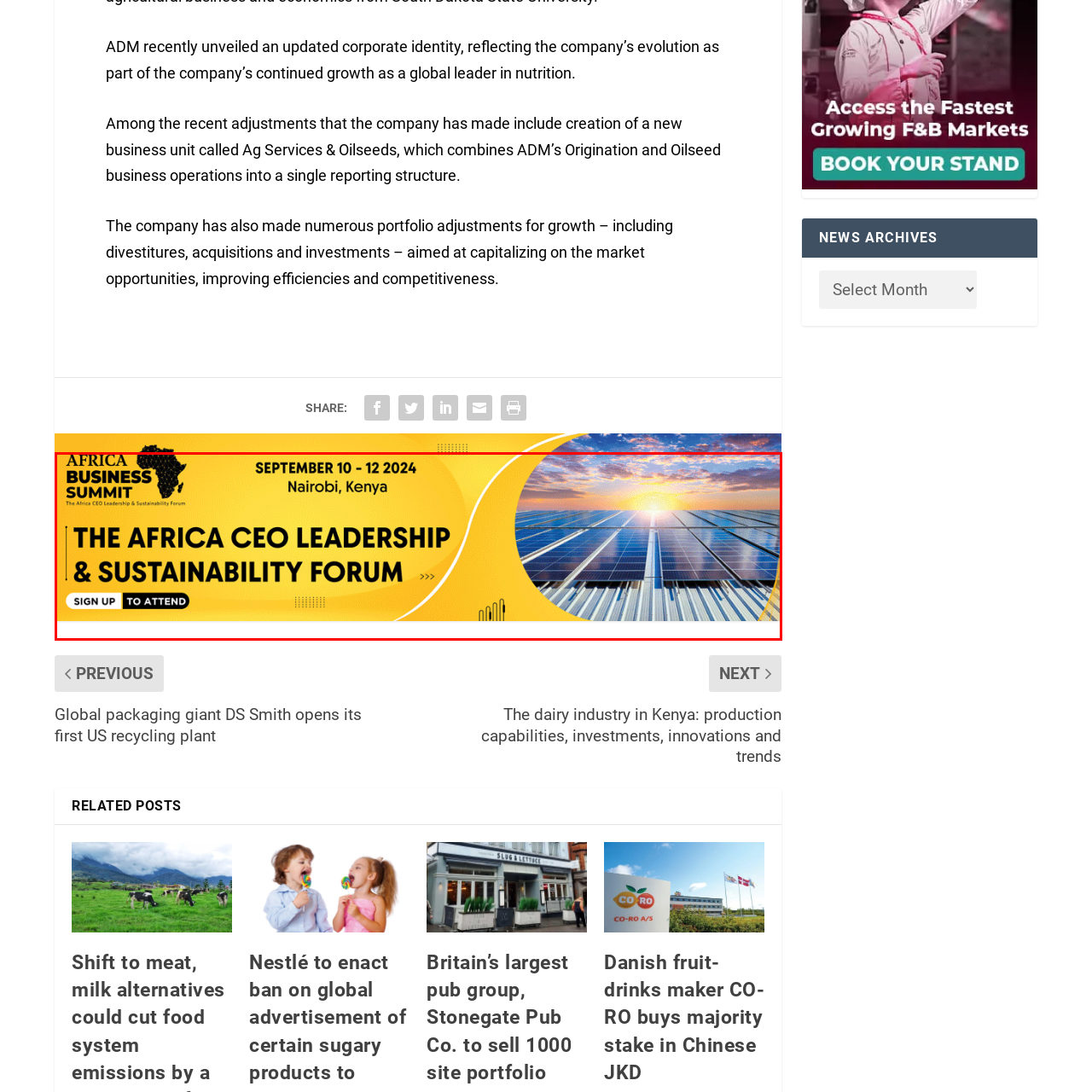Inspect the area within the red bounding box and elaborate on the following question with a detailed answer using the image as your reference: What is symbolized by the image of solar panels under a radiant sunrise?

The image of solar panels under a radiant sunrise in the background of the advertisement symbolizes innovation and renewable energy, which is a crucial aspect of sustainability efforts in Africa, as mentioned in the caption.